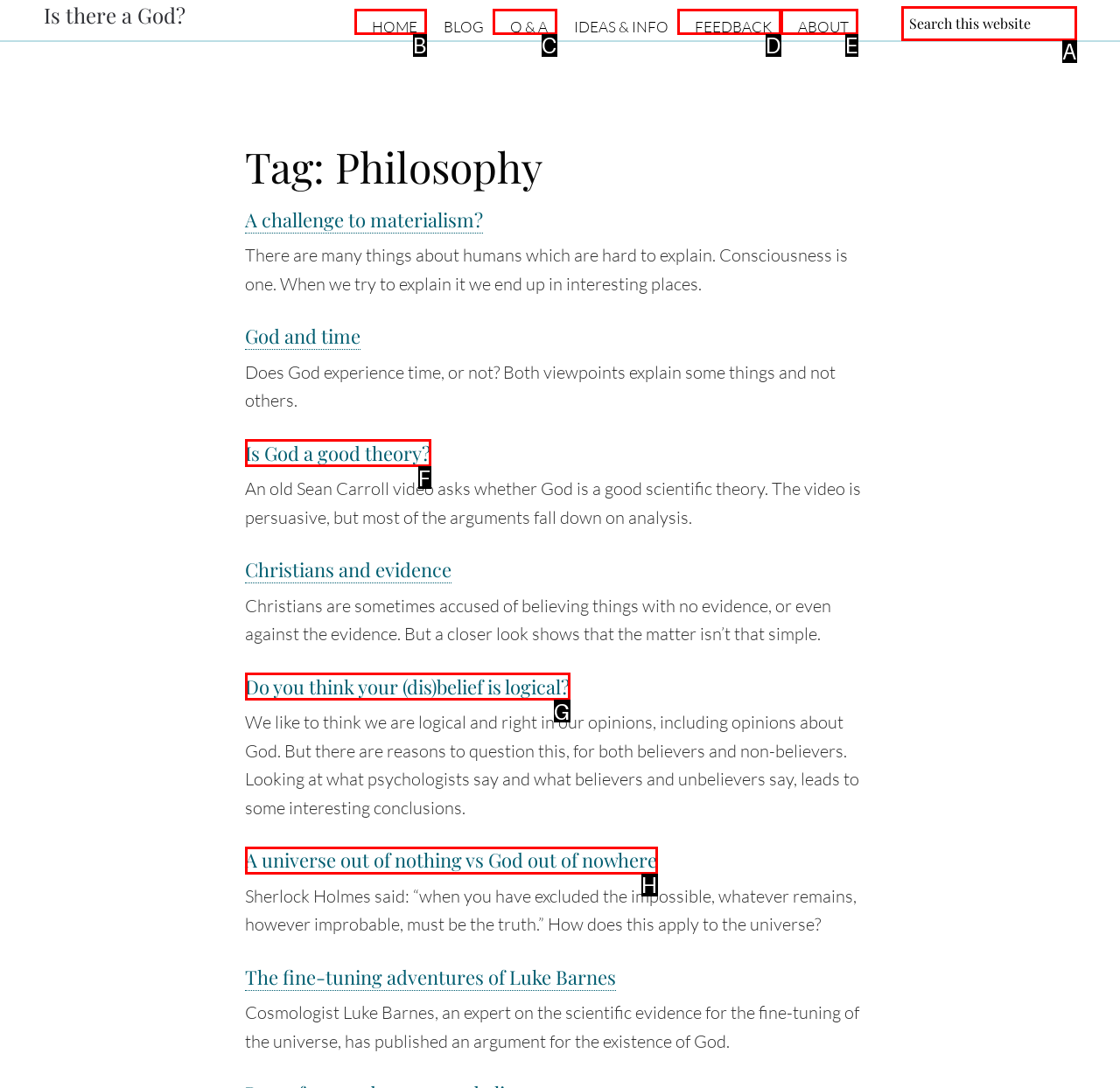Specify which element within the red bounding boxes should be clicked for this task: Search this website Respond with the letter of the correct option.

A